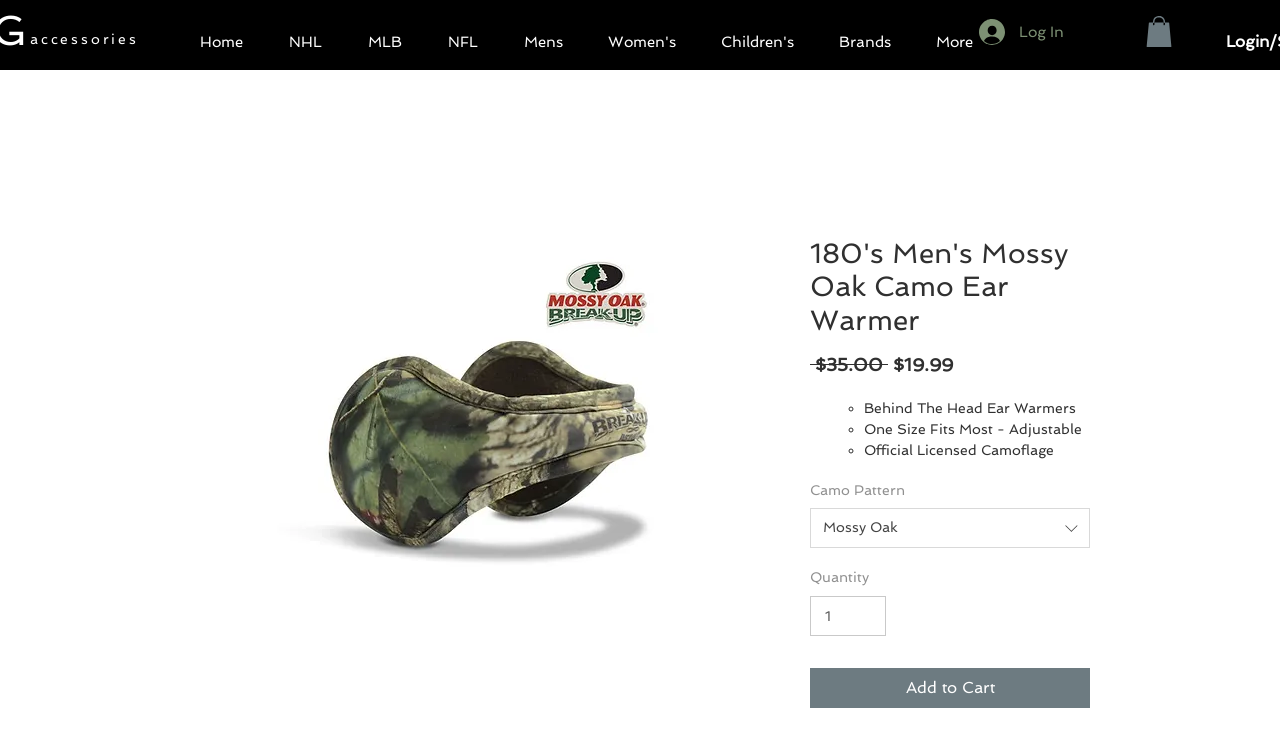Please determine the bounding box coordinates of the element's region to click in order to carry out the following instruction: "Click on the 'Log In' button". The coordinates should be four float numbers between 0 and 1, i.e., [left, top, right, bottom].

[0.754, 0.018, 0.842, 0.069]